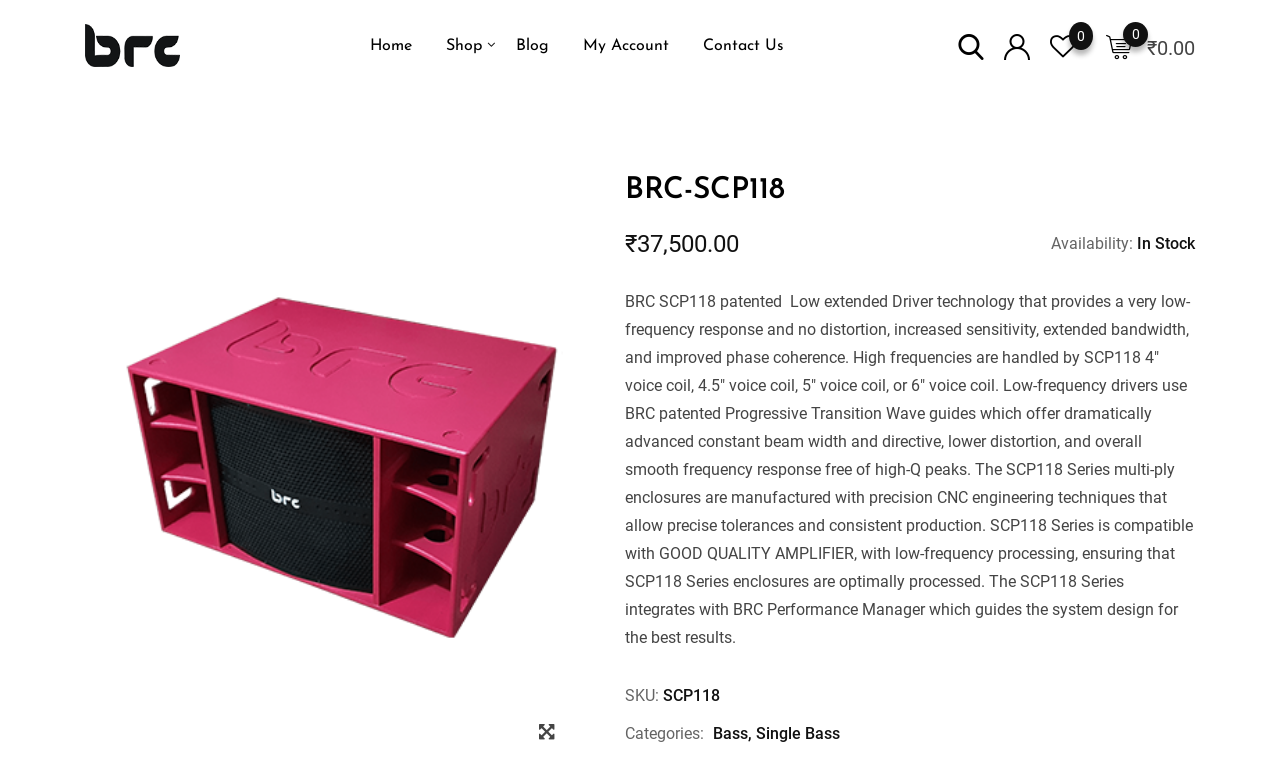Please identify the bounding box coordinates of the area I need to click to accomplish the following instruction: "Change the language to English".

None